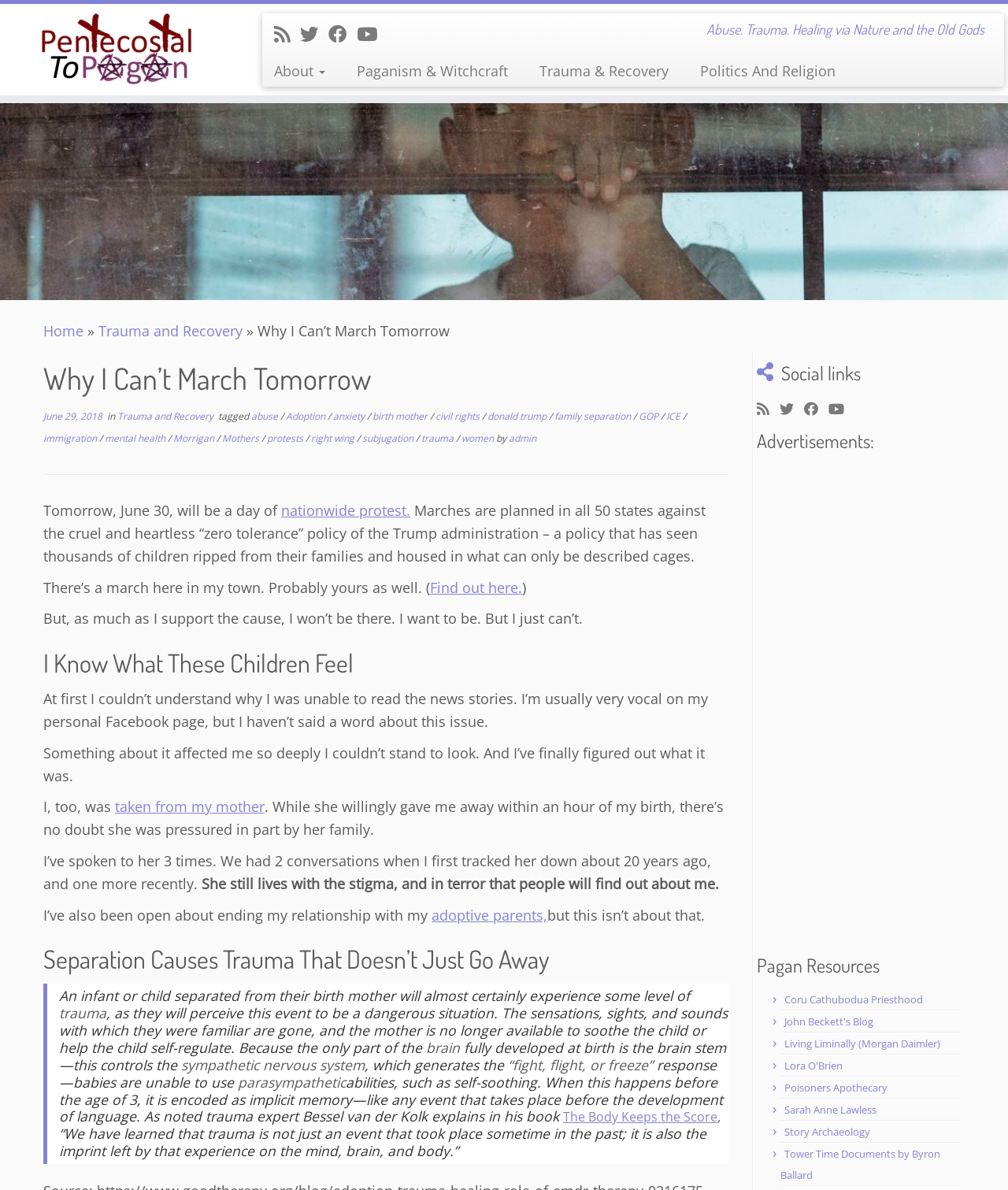Determine the bounding box coordinates of the region I should click to achieve the following instruction: "Find out about the nationwide protest". Ensure the bounding box coordinates are four float numbers between 0 and 1, i.e., [left, top, right, bottom].

[0.427, 0.485, 0.518, 0.501]